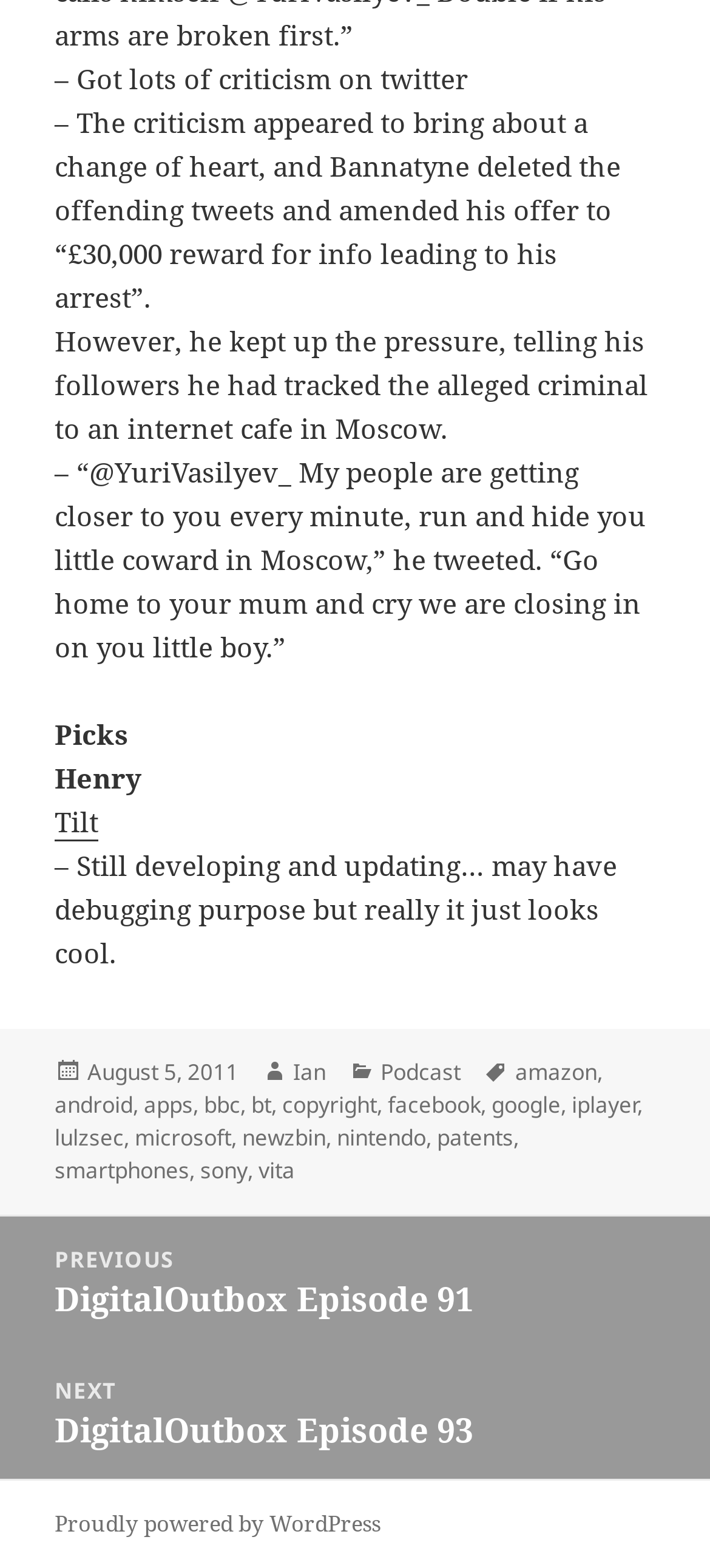What is the topic of the post? Please answer the question using a single word or phrase based on the image.

Lulzsec